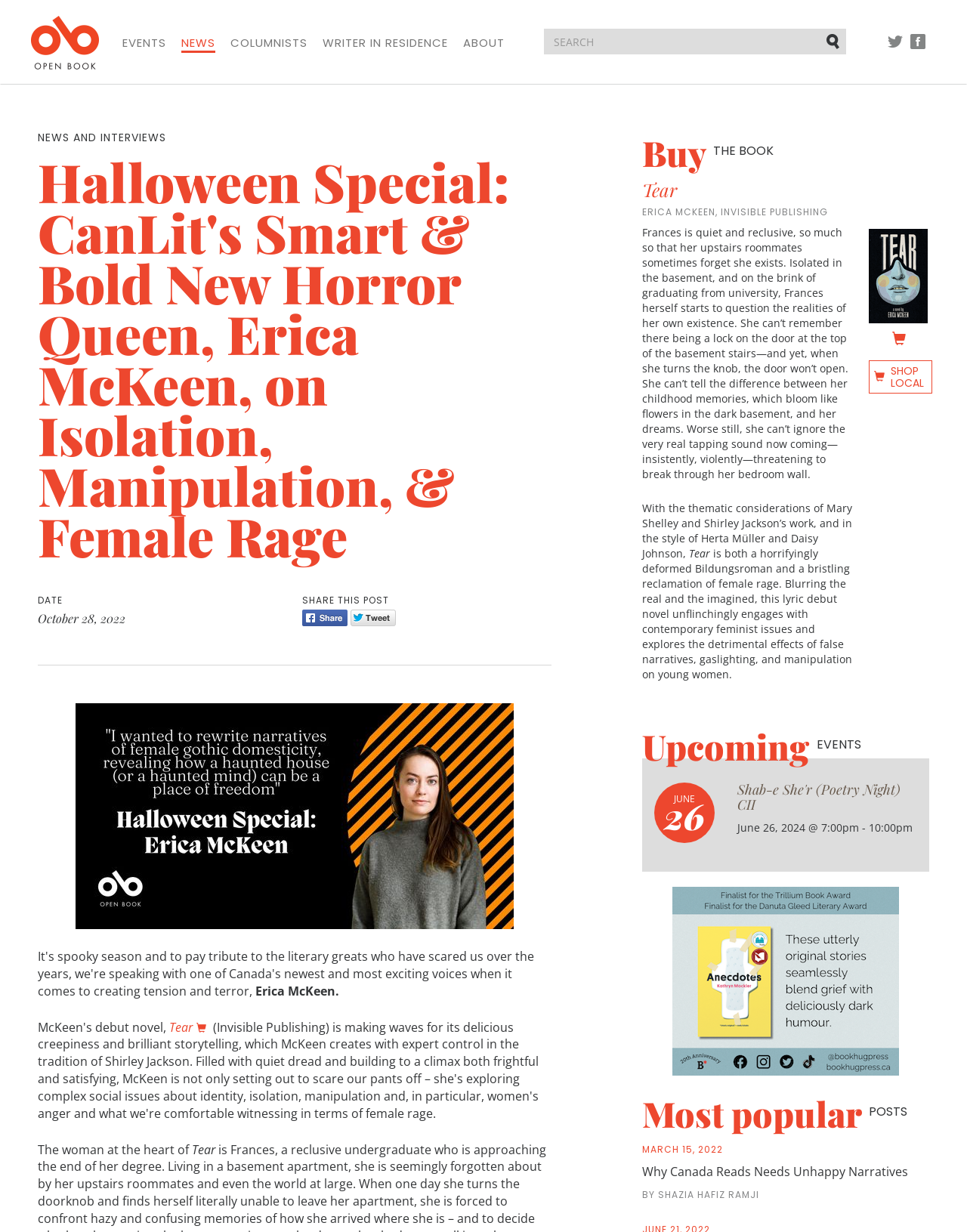Explain the webpage's layout and main content in detail.

This webpage is dedicated to a Halloween special feature on Canadian literature, specifically highlighting author Erica McKeen and her horror novel "Tear". At the top of the page, there is a navigation menu with links to "EVENTS", "NEWS", "COLUMNISTS", "WRITER IN RESIDENCE", "ABOUT", "TWITTER", and "FACEBOOK". Below this, there is a search bar with a "Submit" button.

The main content of the page is divided into two sections. On the left, there is a header with the title "Halloween Special: CanLit's Smart & Bold New Horror Queen, Erica McKeen, on Isolation, Manipulation, & Female Rage" and a date "October 28, 2022". Below this, there are social media links to share the post on Facebook and Twitter.

On the right side of the page, there is a large banner image featuring Erica McKeen, followed by a brief introduction to her and her novel "Tear". There are also links to buy the book and a summary of the novel's plot, which explores themes of isolation, manipulation, and female rage.

Further down the page, there are sections highlighting upcoming events, including a poetry night, and a list of popular posts, including an article on why Canada Reads needs unhappy narratives. There is also an advertisement for a book titled "Anecdotes" by Kathryn Mockler.

Throughout the page, there are several images, including the Open Book logo, a banner image for the interview with Erica McKeen, and an image of the book cover for "Tear".